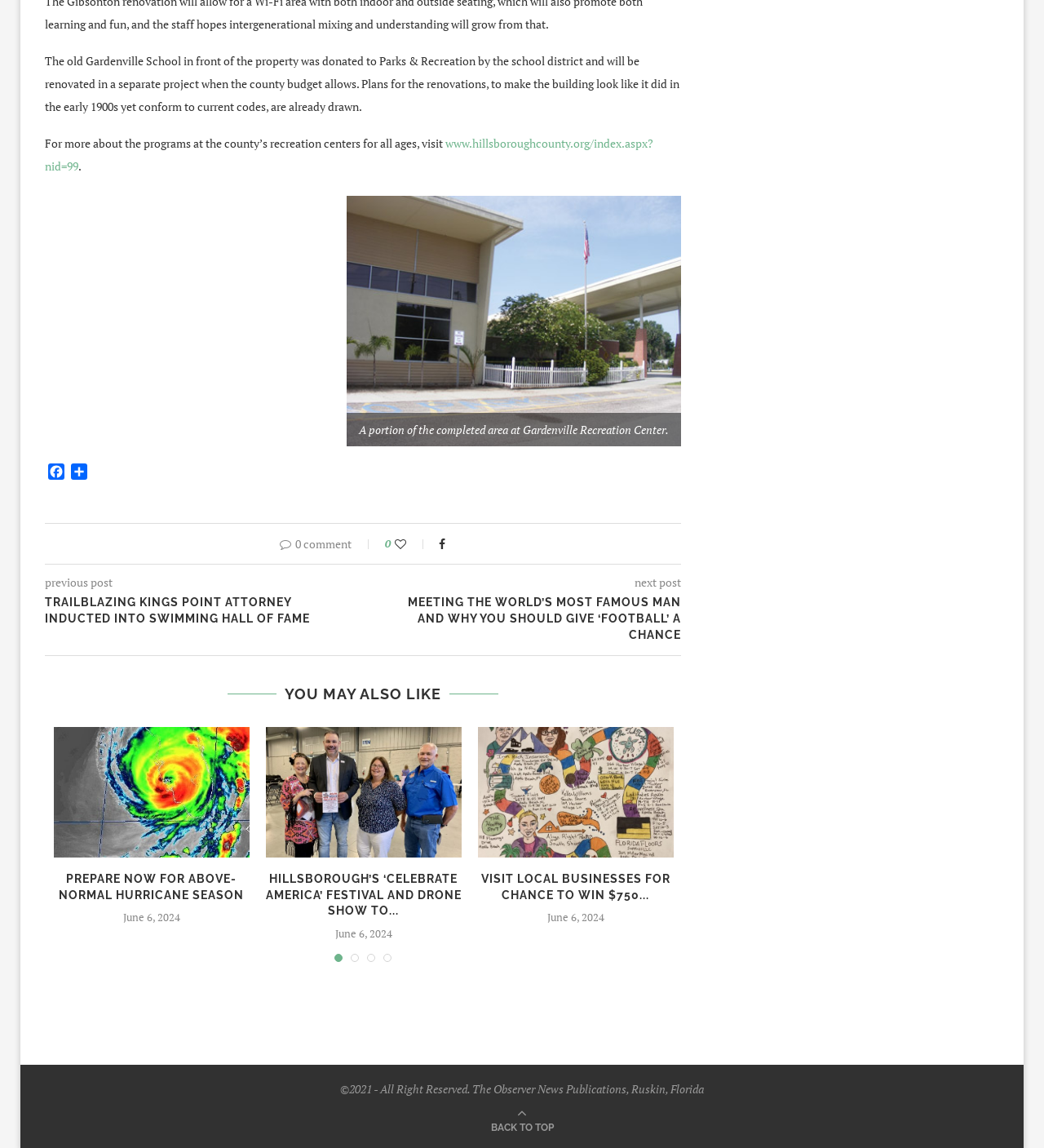How many comments are there on the first post?
Based on the image, answer the question with a single word or brief phrase.

0